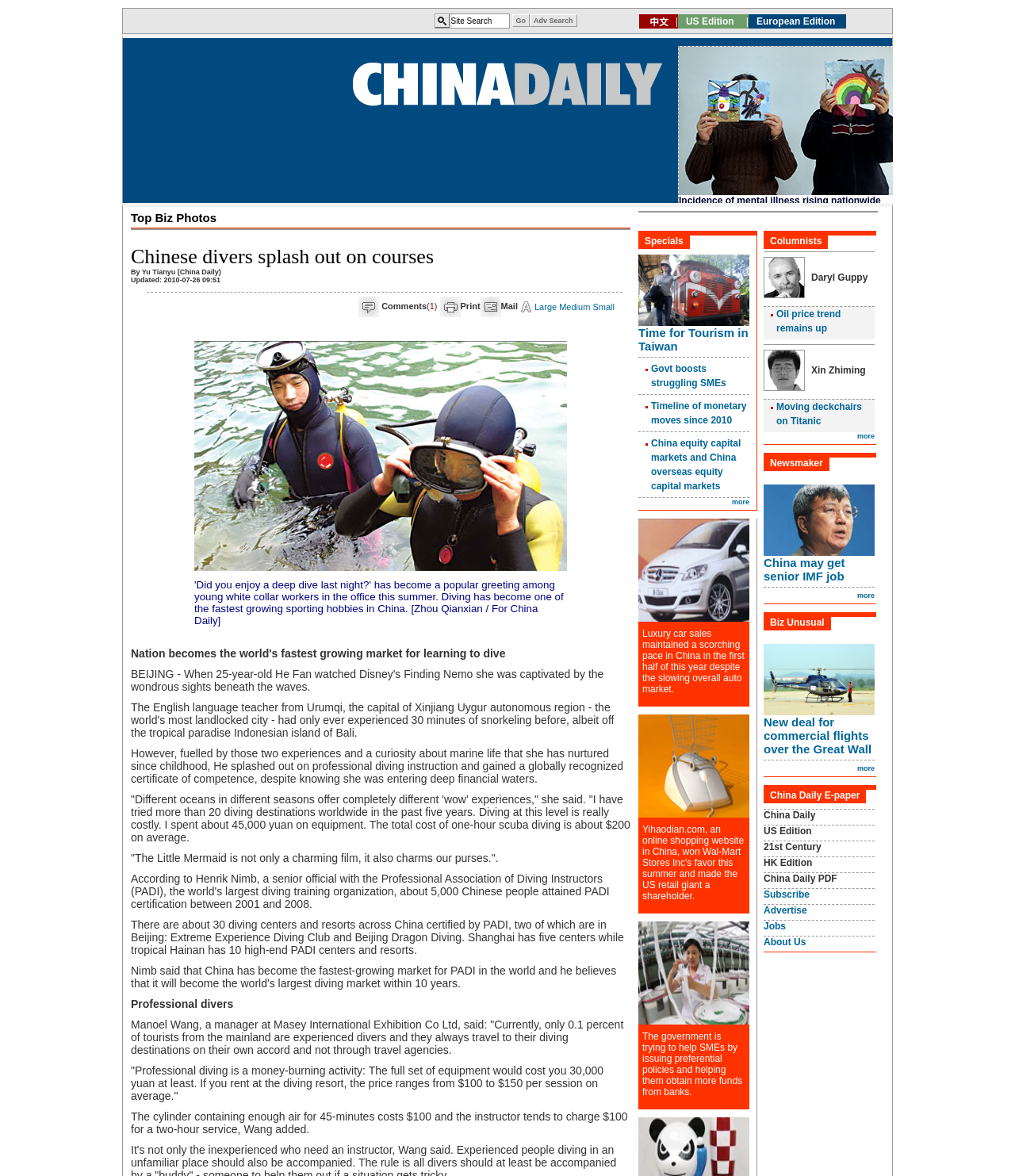How many PADI certified diving centers are in Beijing?
Please give a detailed and thorough answer to the question, covering all relevant points.

According to the text, 'There are about 30 diving centers and resorts across China certified by PADI, two of which are in Beijing: Extreme Experience Diving Club and Beijing Dragon Diving.'